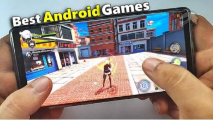What type of environment is the game set in? Using the information from the screenshot, answer with a single word or phrase.

Open-world